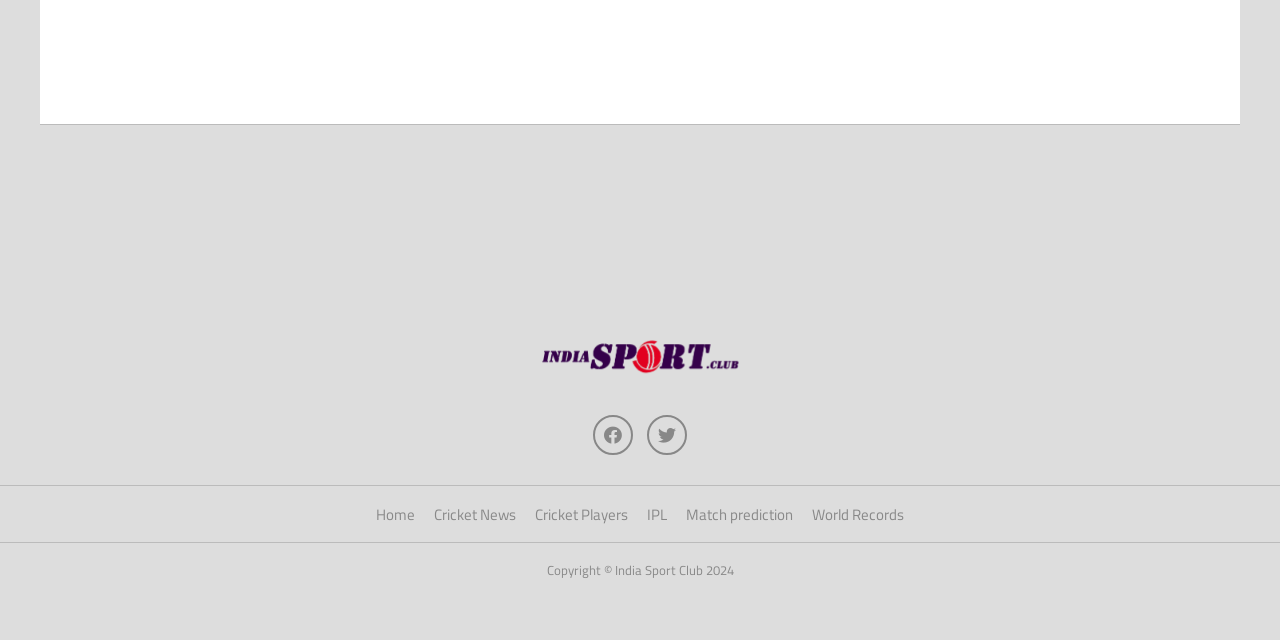Predict the bounding box coordinates for the UI element described as: "alt="India Sport Club"". The coordinates should be four float numbers between 0 and 1, presented as [left, top, right, bottom].

[0.422, 0.573, 0.578, 0.61]